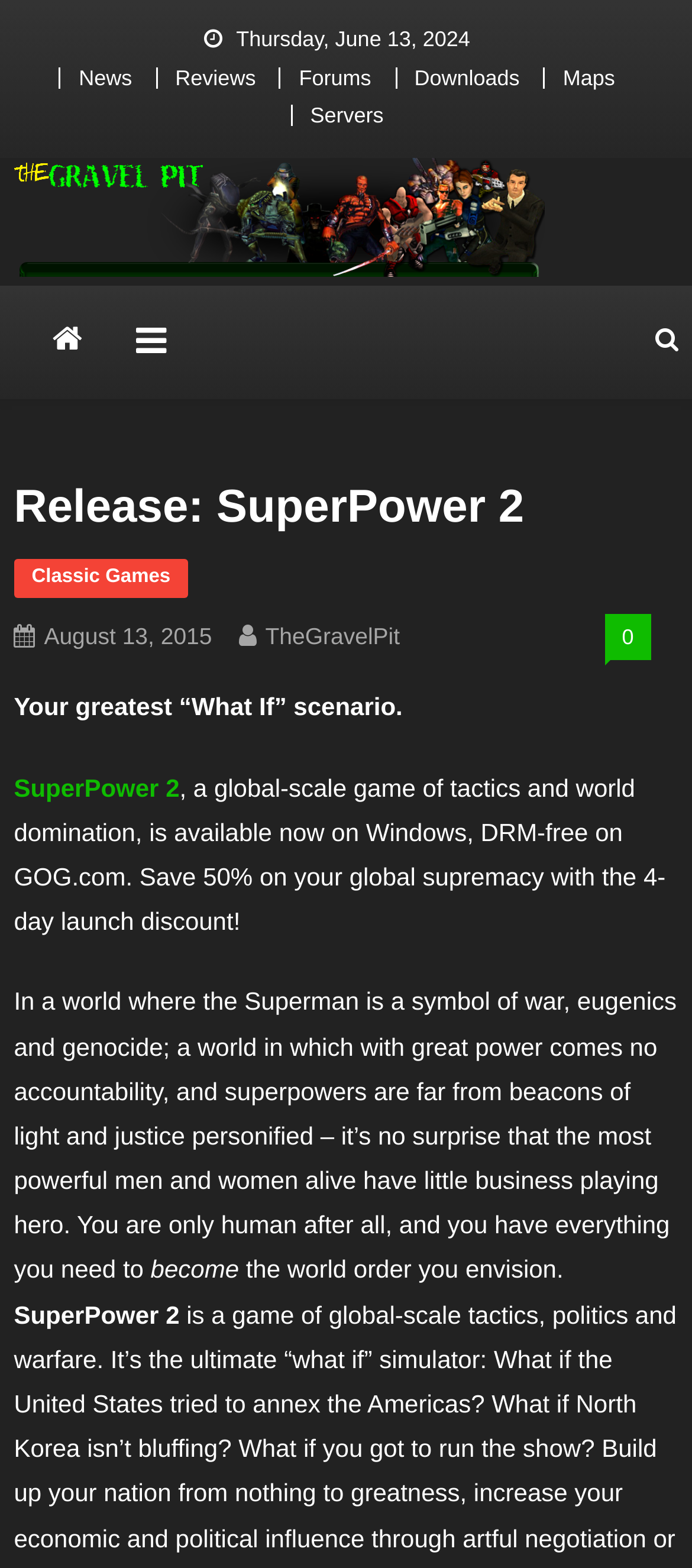Bounding box coordinates should be in the format (top-left x, top-left y, bottom-right x, bottom-right y) and all values should be floating point numbers between 0 and 1. Determine the bounding box coordinate for the UI element described as: 0

[0.873, 0.392, 0.942, 0.421]